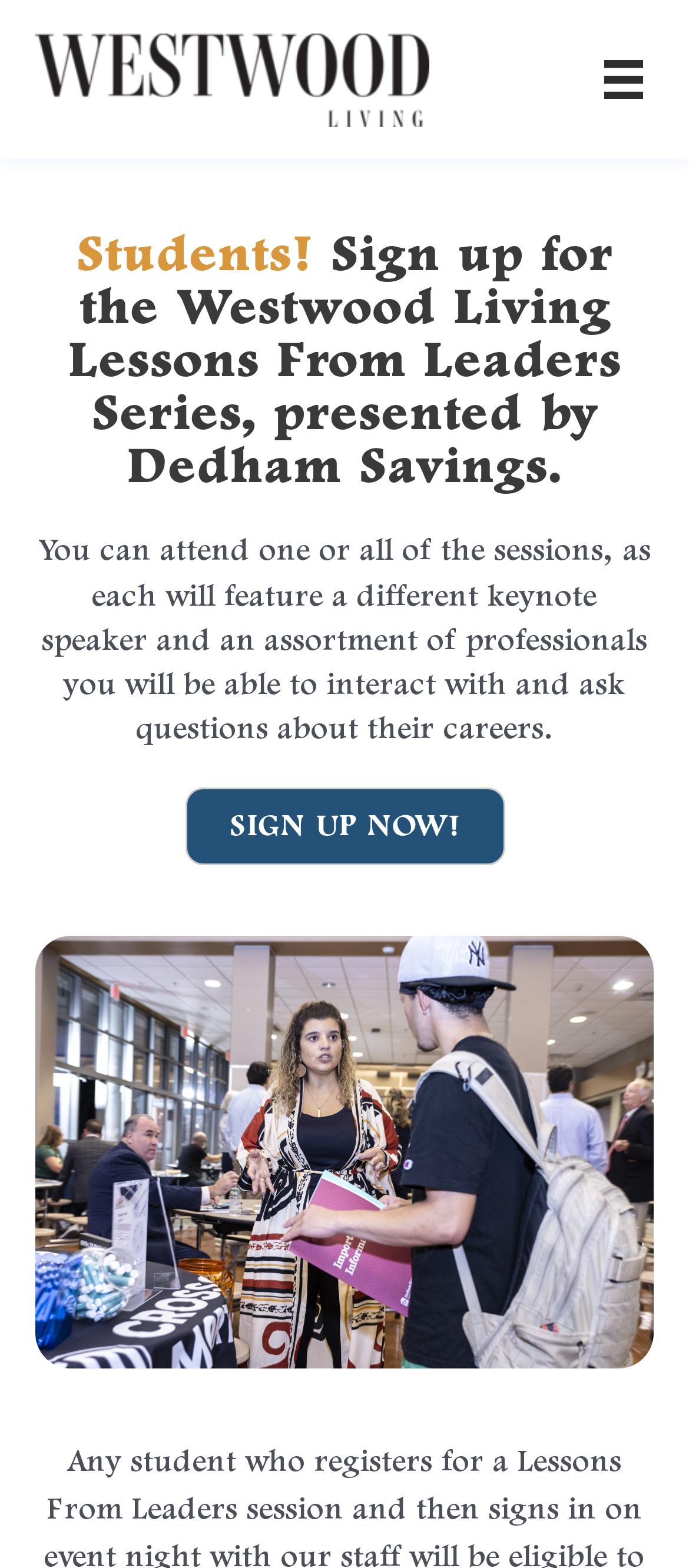What is the call-to-action?
Based on the screenshot, provide a one-word or short-phrase response.

SIGN UP NOW!